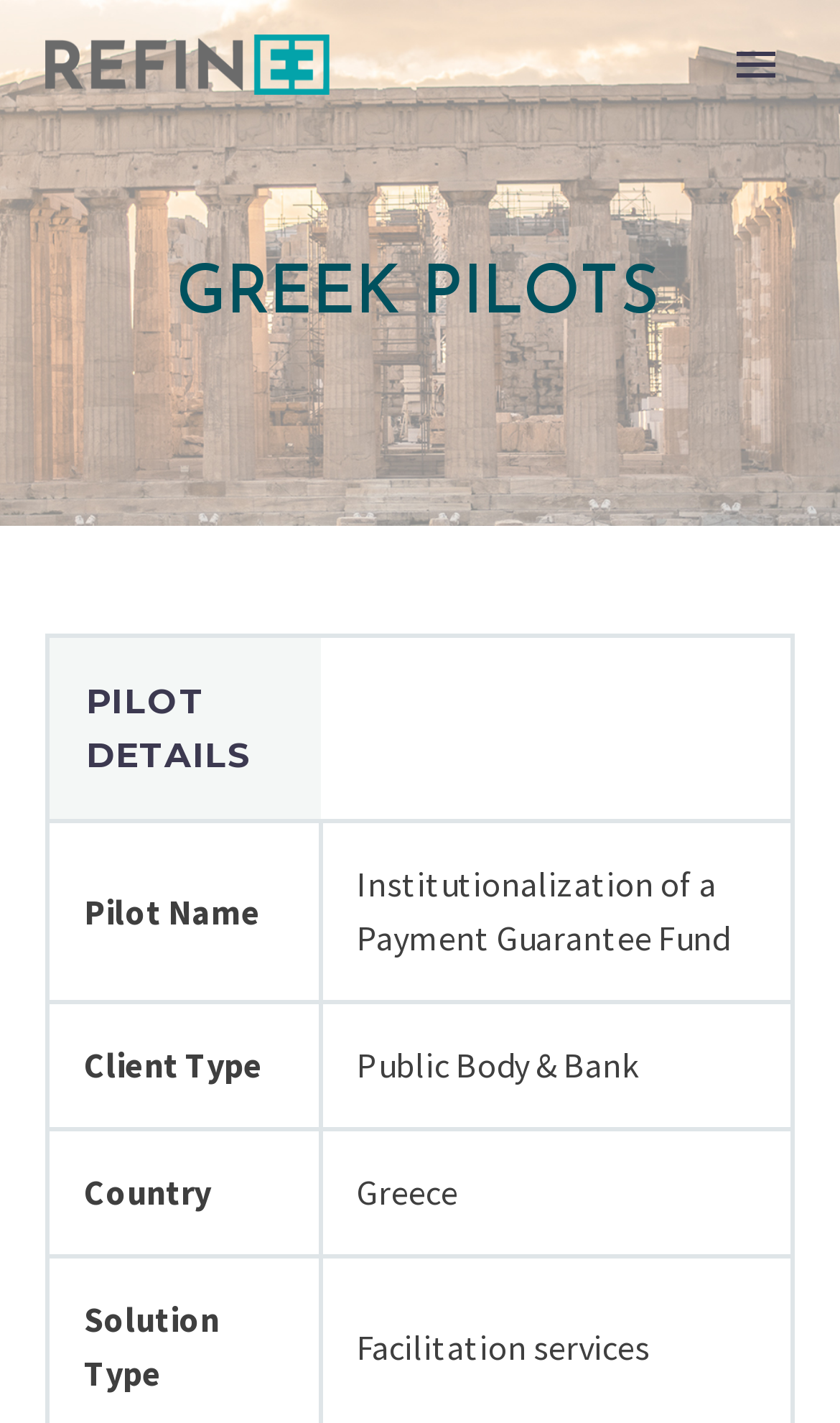What is the country of the pilot?
Please use the image to provide a one-word or short phrase answer.

Greece